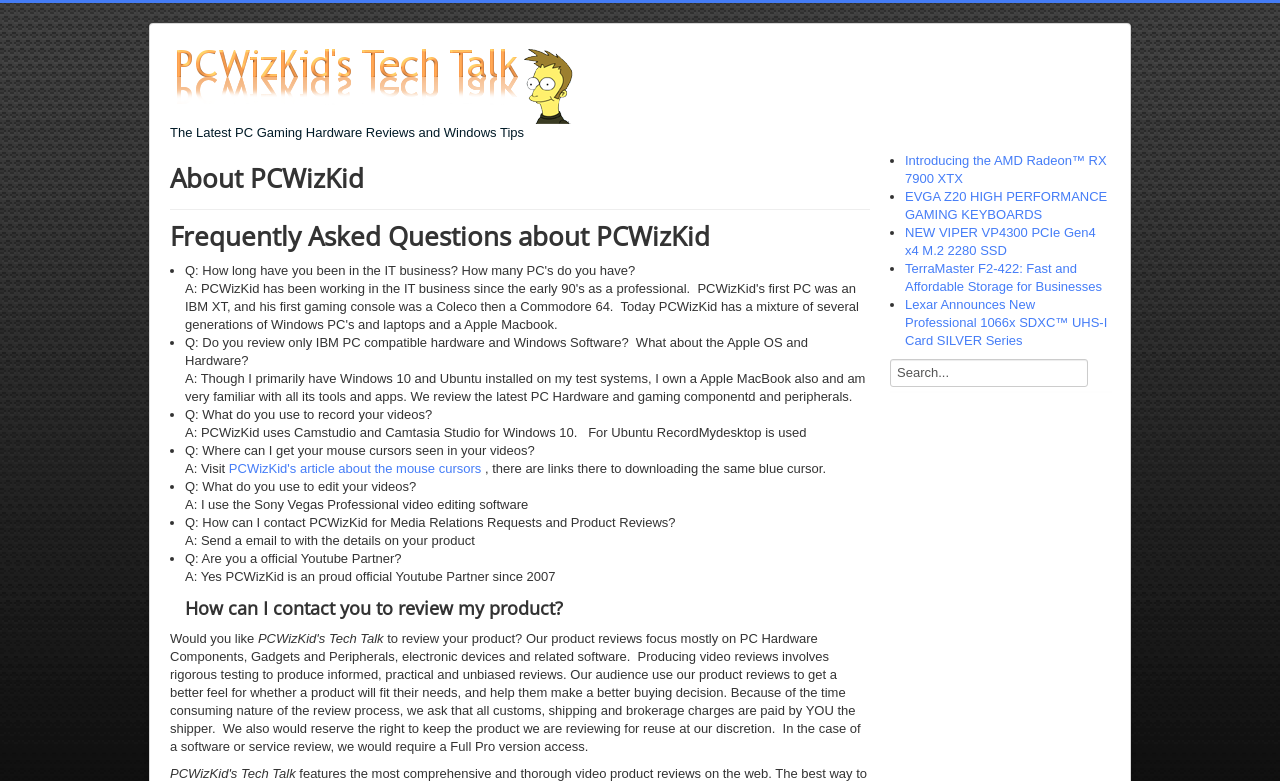Locate the bounding box coordinates of the UI element described by: "input value="Search..." name="searchword" placeholder="Search..." value="Search..."". The bounding box coordinates should consist of four float numbers between 0 and 1, i.e., [left, top, right, bottom].

[0.695, 0.46, 0.85, 0.496]